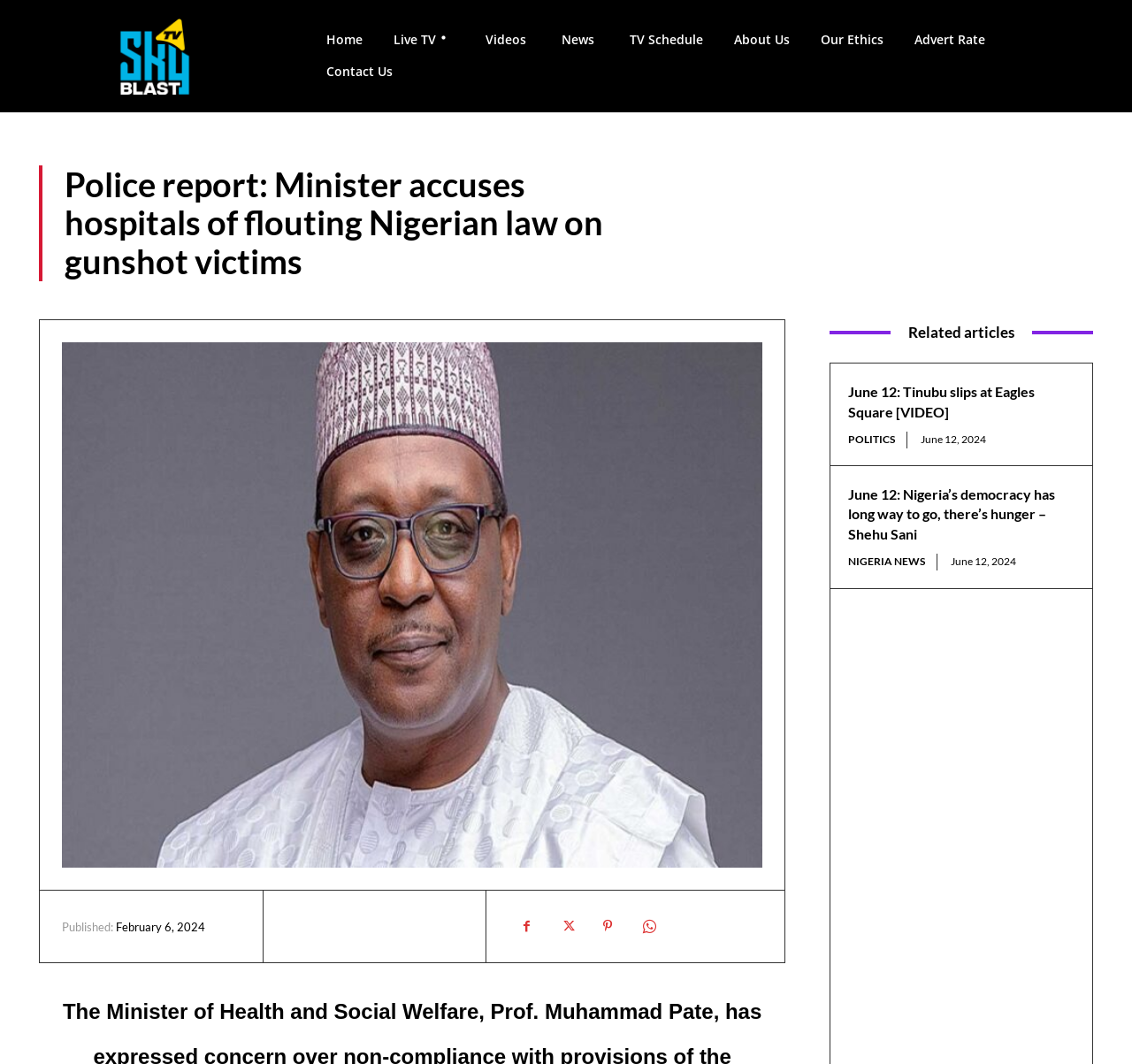Respond with a single word or short phrase to the following question: 
What social media platforms are available for sharing?

Four